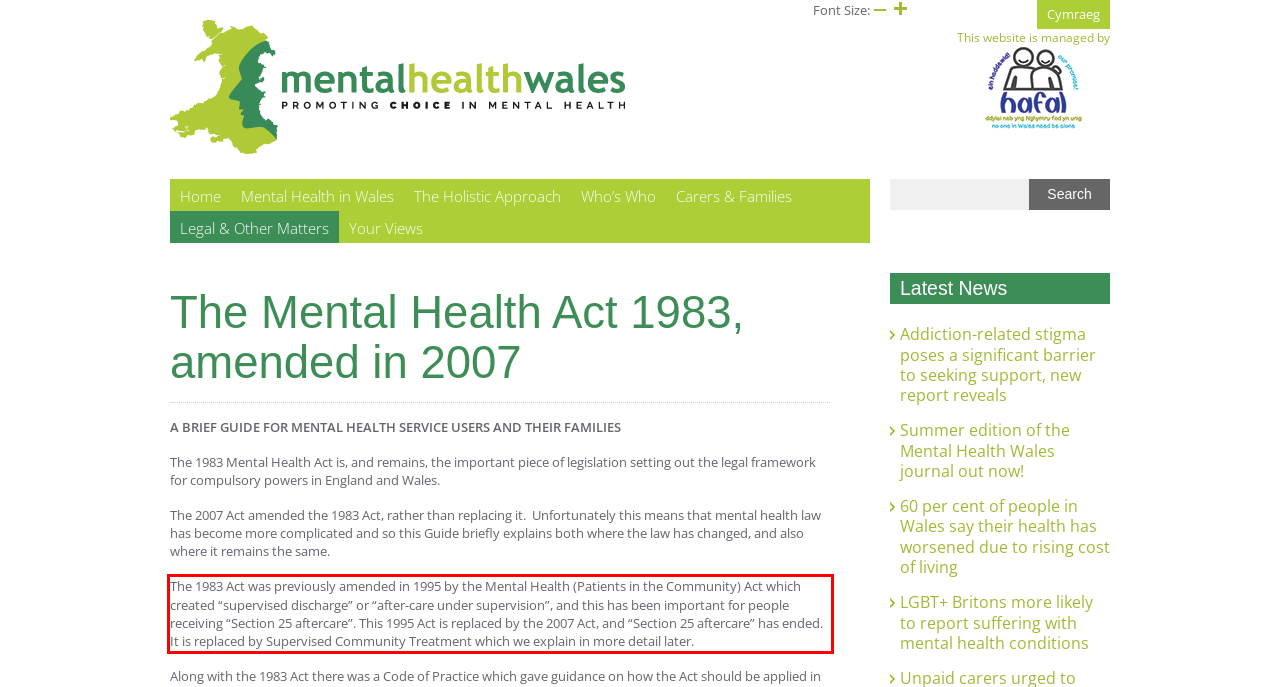Using the provided screenshot of a webpage, recognize the text inside the red rectangle bounding box by performing OCR.

The 1983 Act was previously amended in 1995 by the Mental Health (Patients in the Community) Act which created “supervised discharge” or “after-care under supervision”, and this has been important for people receiving “Section 25 aftercare”. This 1995 Act is replaced by the 2007 Act, and “Section 25 aftercare” has ended. It is replaced by Supervised Community Treatment which we explain in more detail later.